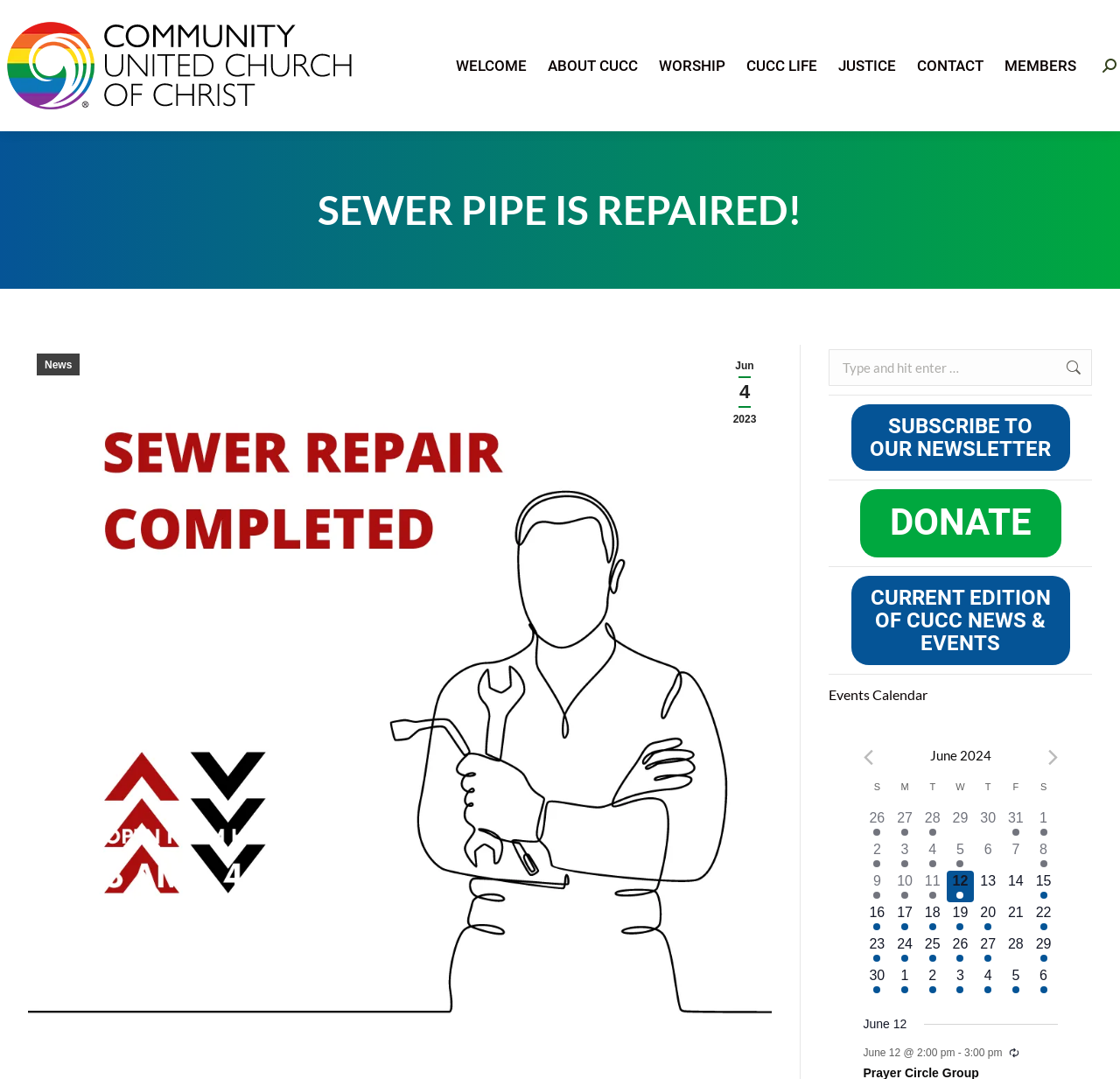Based on the visual content of the image, answer the question thoroughly: What type of events are listed in the calendar?

I determined the type of events by looking at the content of the calendar, which includes events such as 'Taizé on break', 'Sunday Morning Bible Study', and 'Children’s Sunday School', suggesting that they are related to church activities.